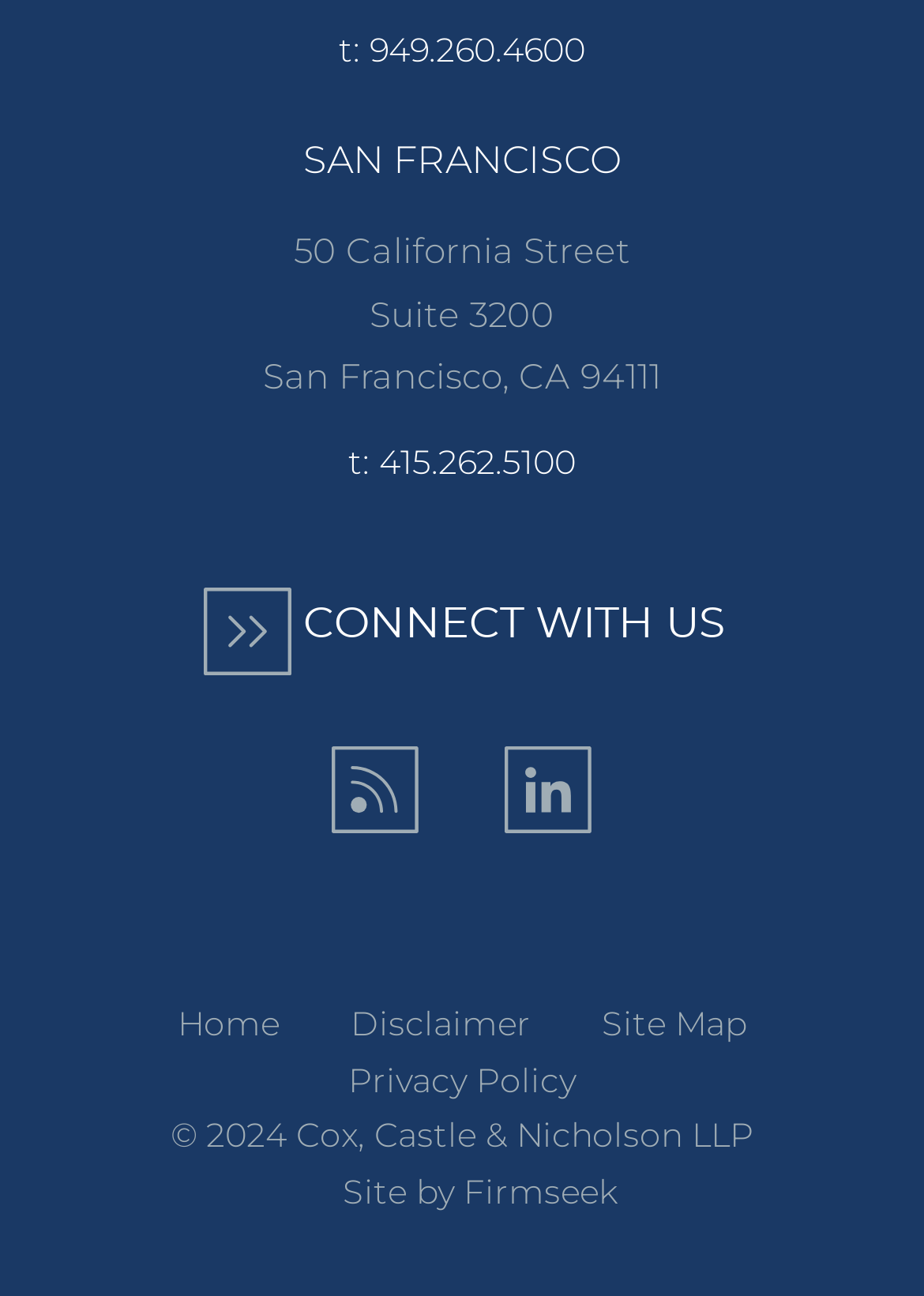Specify the bounding box coordinates of the area that needs to be clicked to achieve the following instruction: "Visit the San Francisco office".

[0.328, 0.107, 0.672, 0.142]